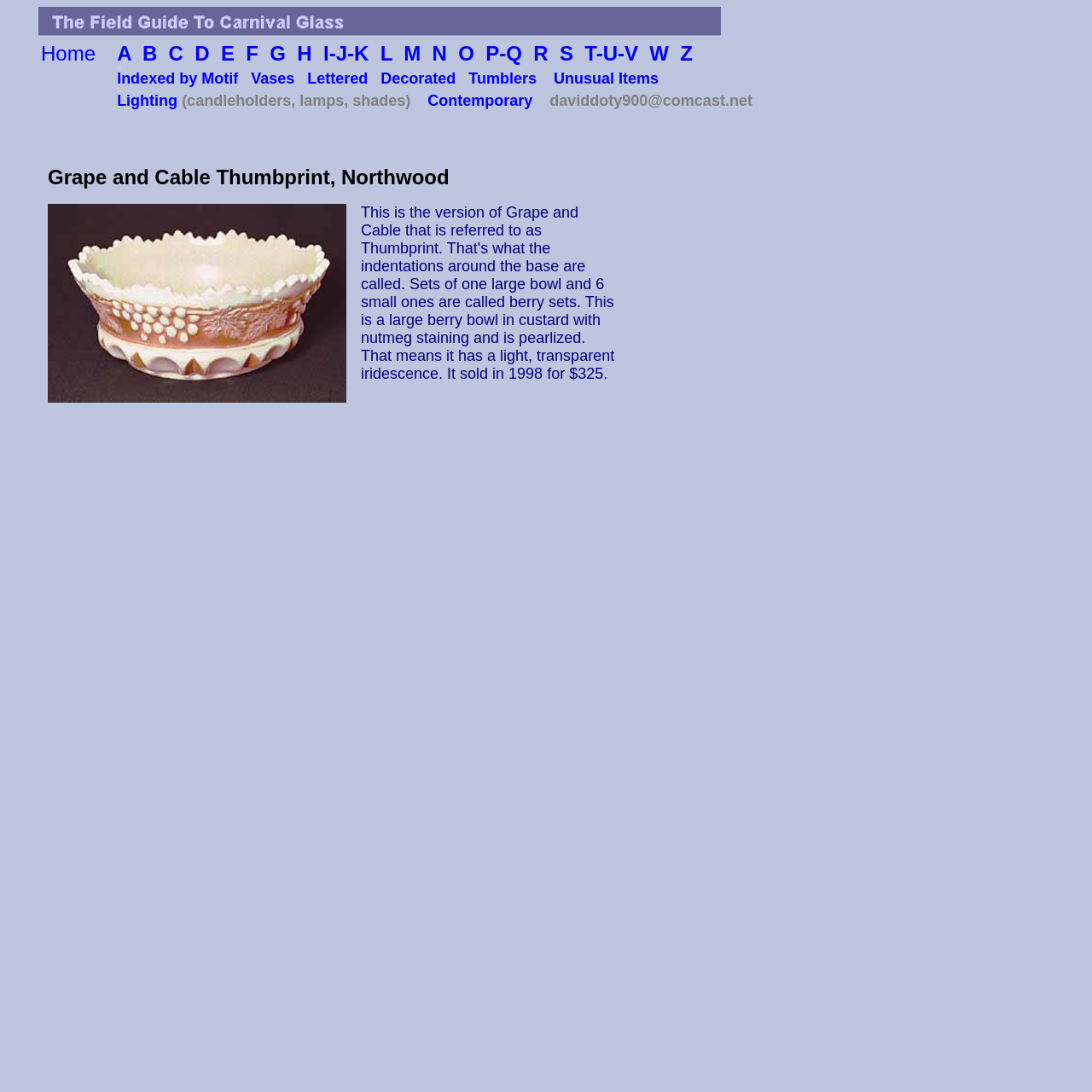Refer to the image and answer the question with as much detail as possible: What is the color of the berry bowl?

The webpage mentions that the large berry bowl is in custard color with nutmeg staining and is pearlized, which means it has a light, transparent iridescence.